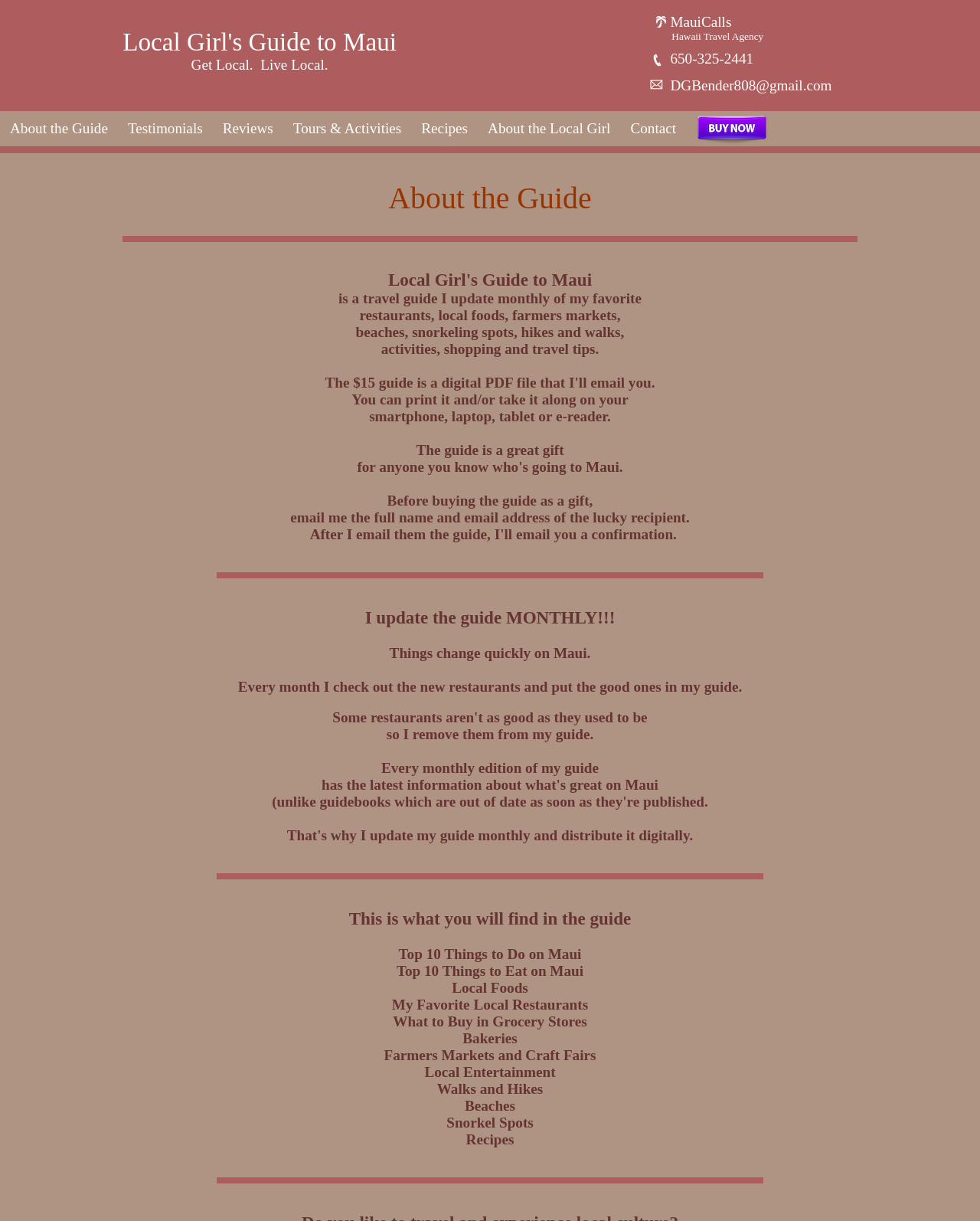Please identify the bounding box coordinates of the element that needs to be clicked to execute the following command: "Click on 'MauiCalls'". Provide the bounding box using four float numbers between 0 and 1, formatted as [left, top, right, bottom].

[0.68, 0.011, 0.746, 0.024]